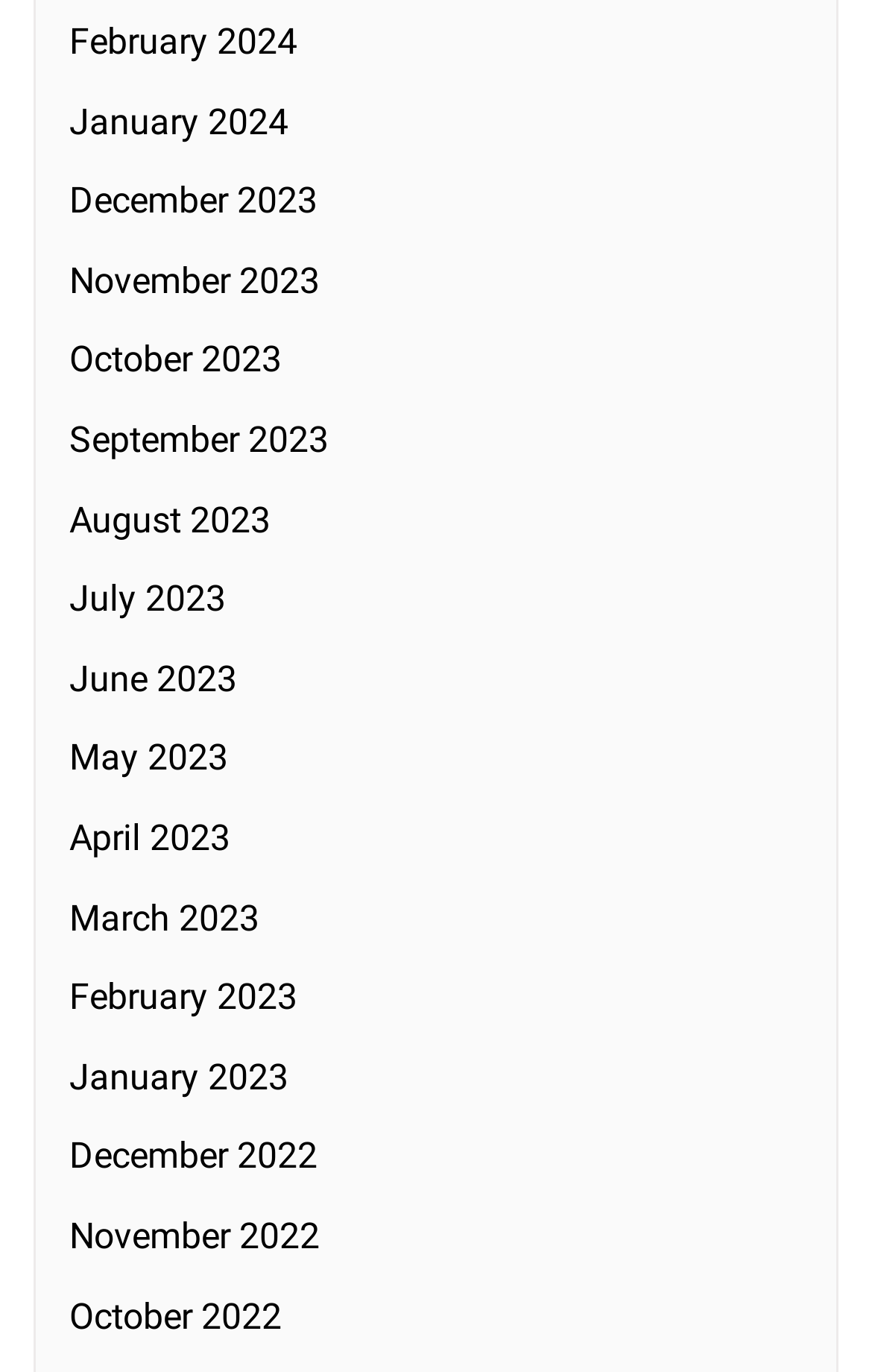Identify the bounding box coordinates of the clickable region required to complete the instruction: "explore 1010 Tires". The coordinates should be given as four float numbers within the range of 0 and 1, i.e., [left, top, right, bottom].

None